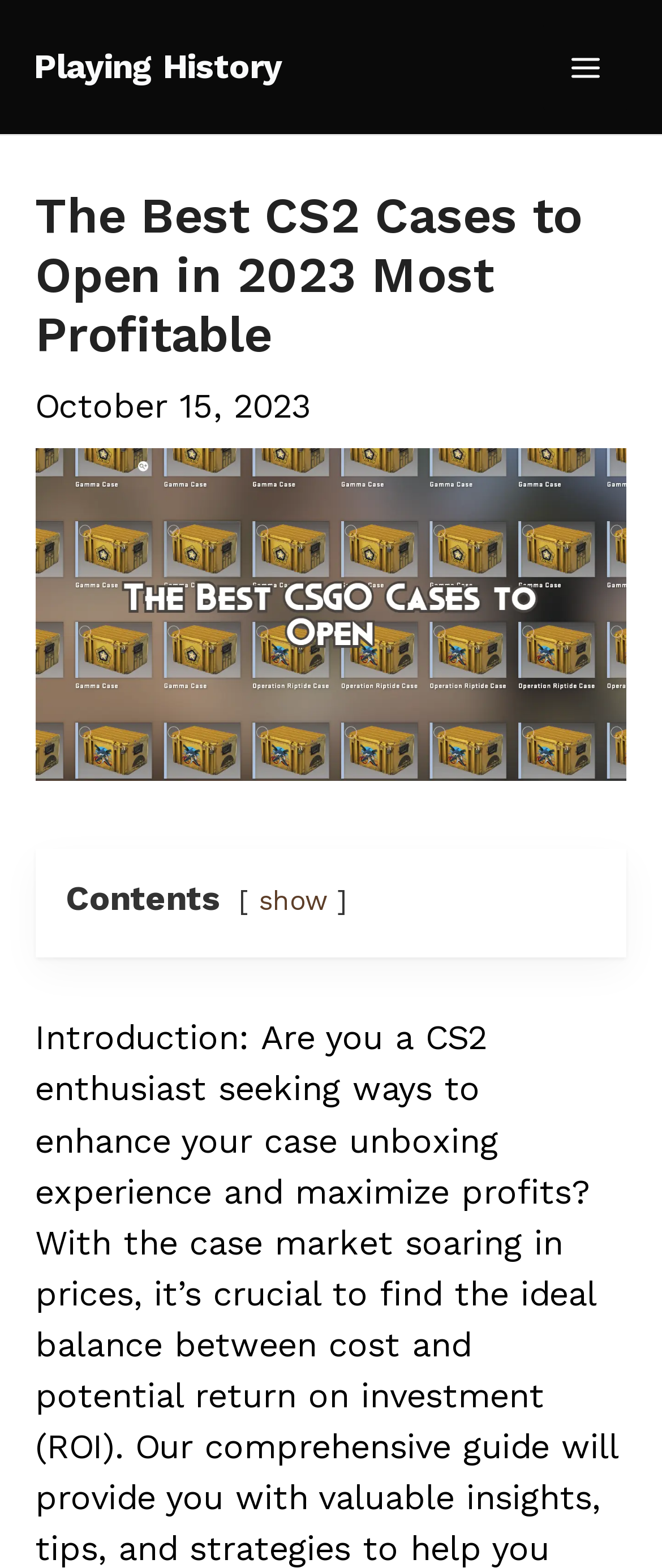Provide a thorough and detailed response to the question by examining the image: 
What is the theme of the image?

I determined the theme of the image by looking at its description, which says 'The Best CSGO Cases to Open'. This suggests that the image is related to CSGO cases.